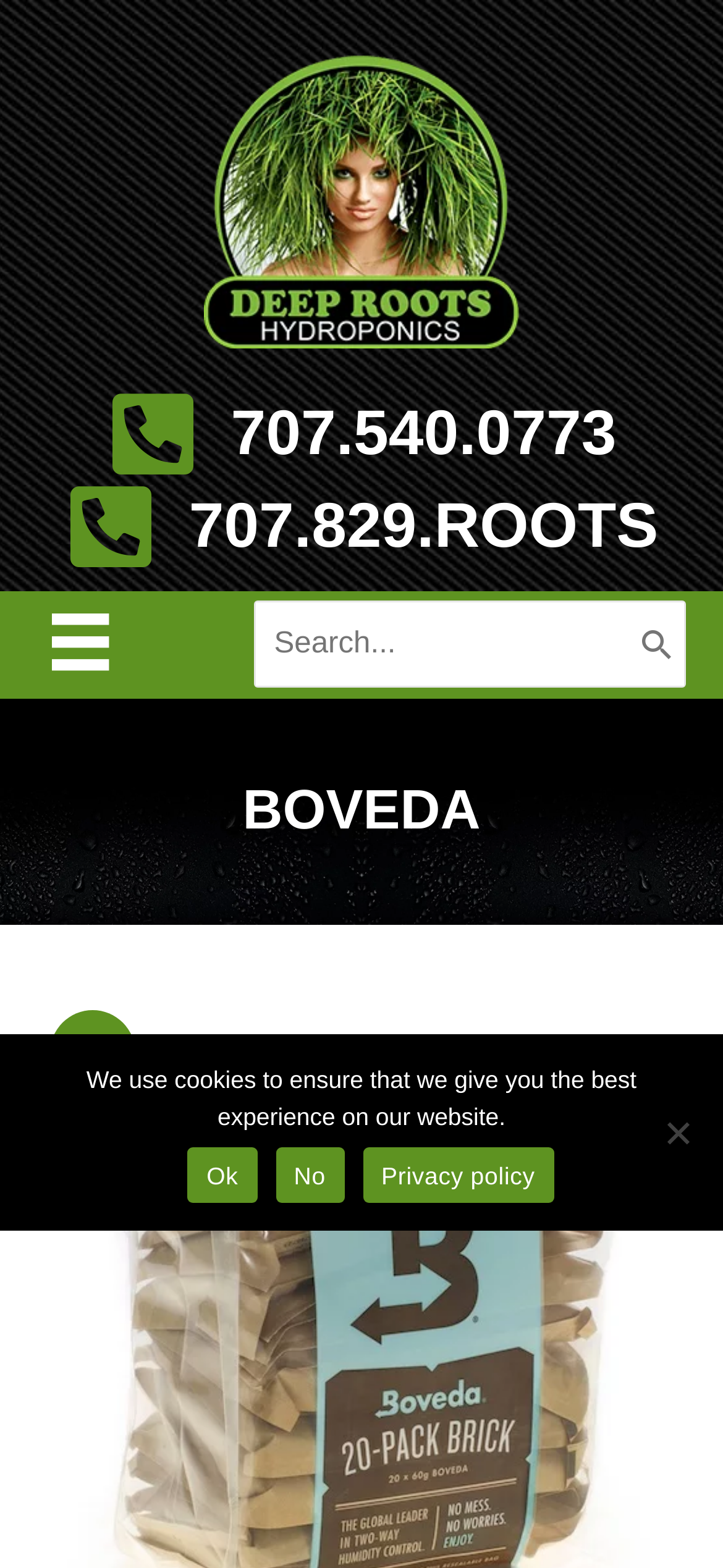Please answer the following question using a single word or phrase: 
What is the logo of Deep Roots Hydroponics?

A hydroponic garden supply store logo